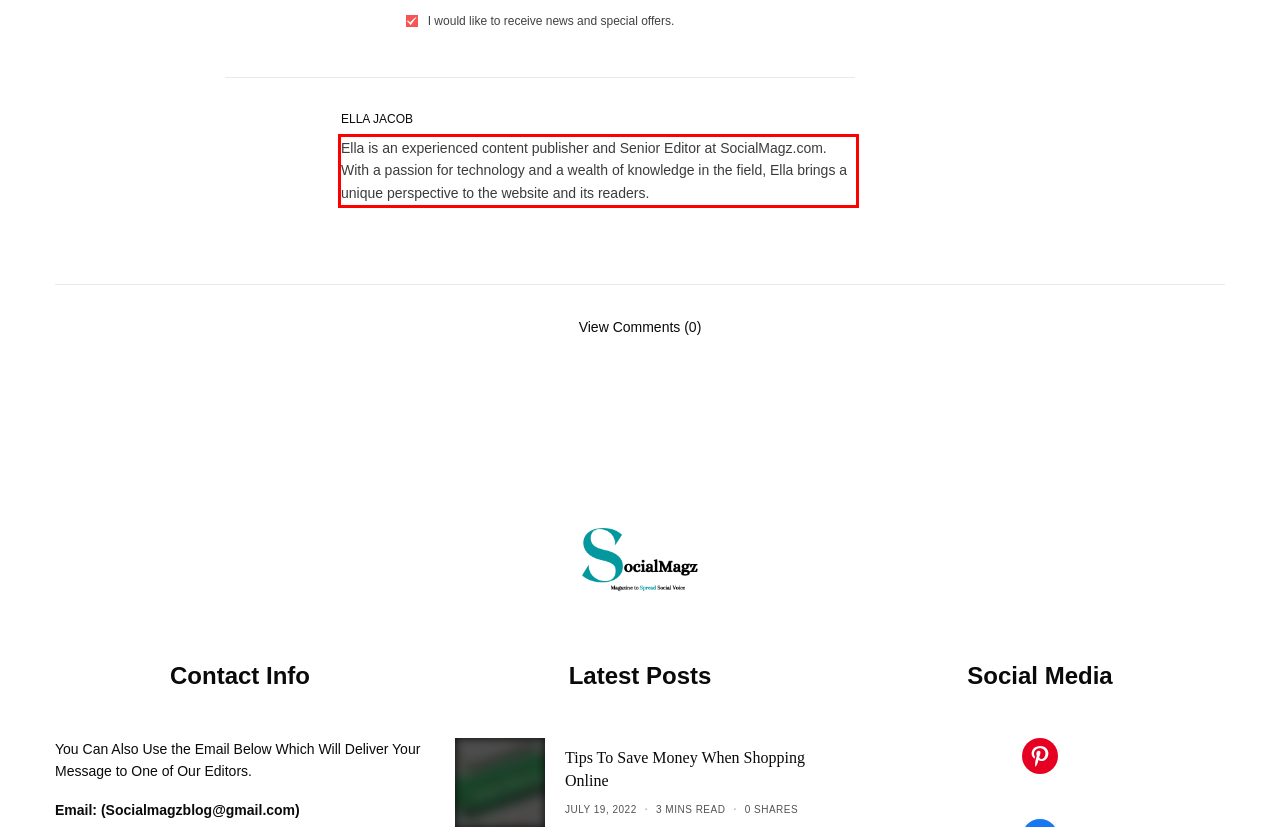Given a screenshot of a webpage with a red bounding box, please identify and retrieve the text inside the red rectangle.

Ella is an experienced content publisher and Senior Editor at SocialMagz.com. With a passion for technology and a wealth of knowledge in the field, Ella brings a unique perspective to the website and its readers.